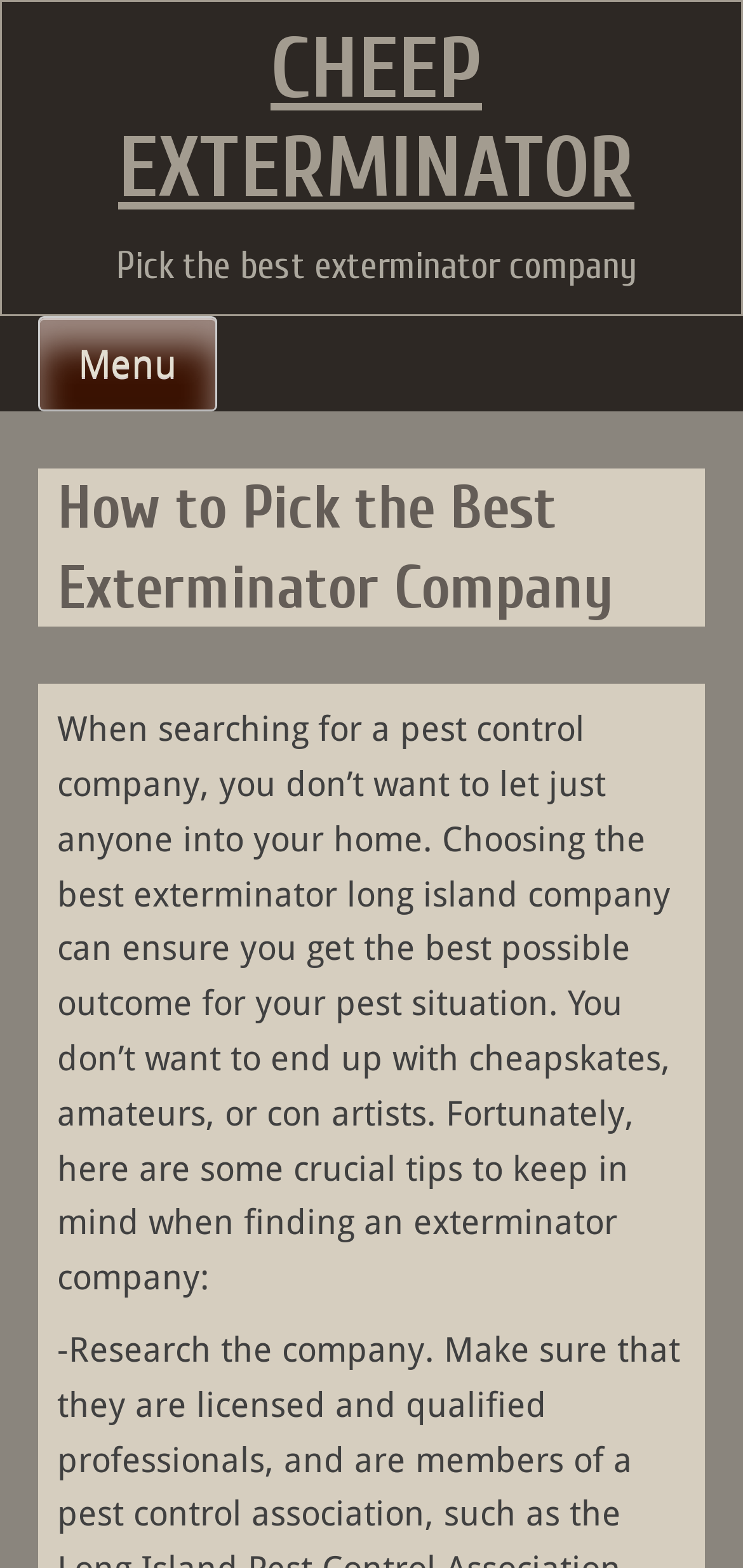Using the description: "Cheep Exterminator", determine the UI element's bounding box coordinates. Ensure the coordinates are in the format of four float numbers between 0 and 1, i.e., [left, top, right, bottom].

[0.159, 0.013, 0.854, 0.14]